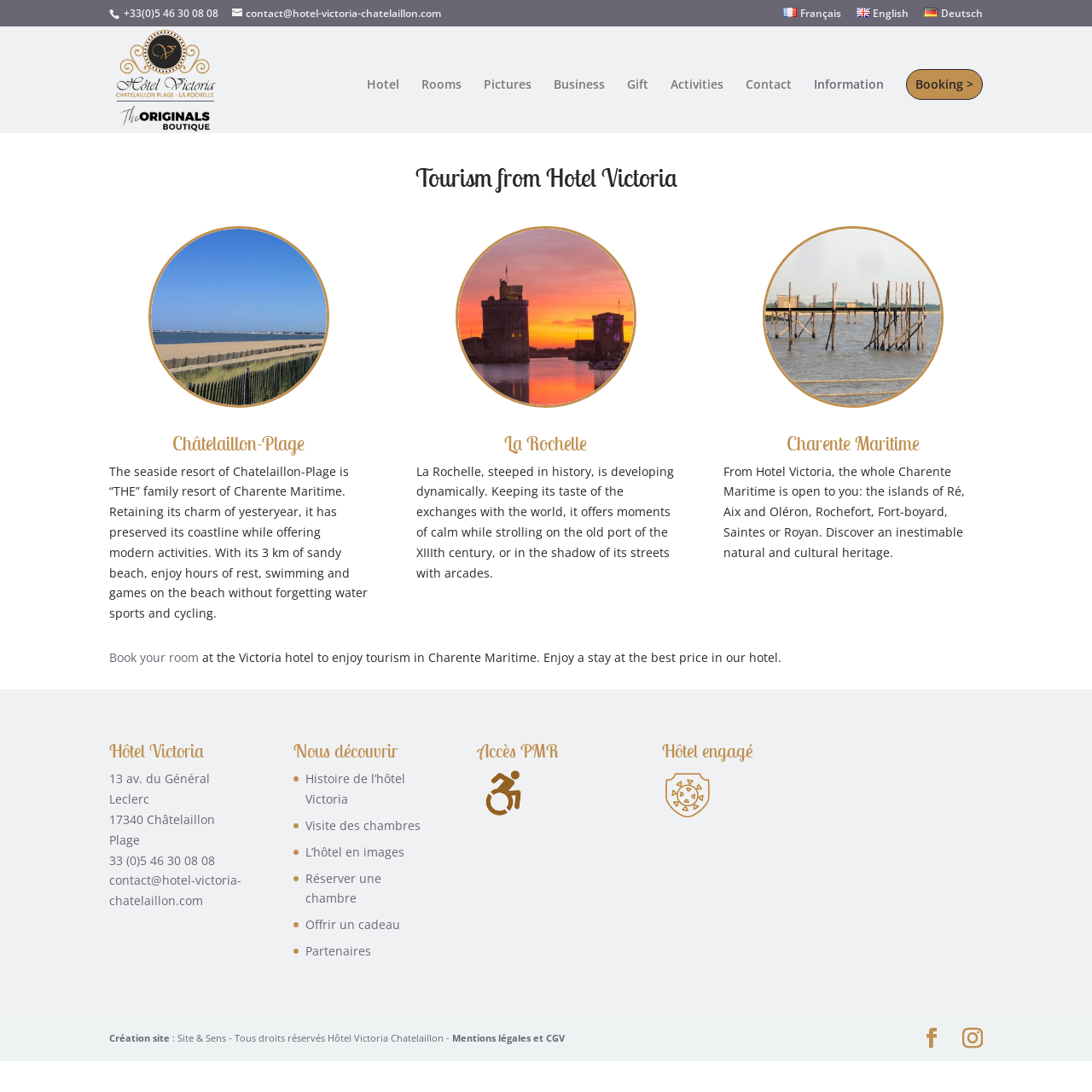What is the description of Châtelaillon-Plage?
Answer the question with detailed information derived from the image.

I found the description of Châtelaillon-Plage by reading the text under the heading 'Châtelaillon-Plage', which describes it as 'THE' family resort of Charente Maritime.